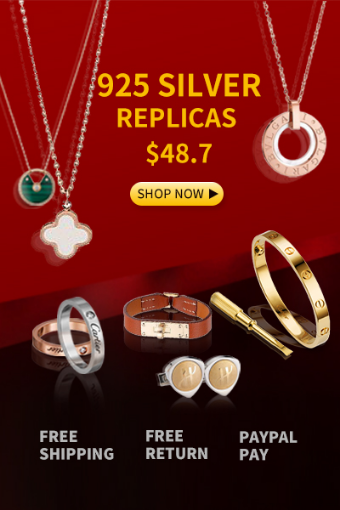Offer a detailed explanation of the image.

The image showcases a vibrant advertisement for 925 silver jewelry replicas, prominently displaying the price of $48.7. The design features an eye-catching red background that highlights various elegant pieces, including necklaces, rings, and bracelets. Notable elements include a circular pendant, a four-leaf clover charm, and a stylish bracelet adorned with a classic design. The text invites viewers to "SHOP NOW" with a clear call-to-action button.

Additionally, the advertisement emphasizes customer benefits, stating "FREE SHIPPING," "FREE RETURN," and "PAYPAL PAY" at the bottom, making it an appealing offer for potential buyers interested in luxury replicas. This visually engaging setup effectively combines both aesthetics and practicality, aiming to attract jewelry enthusiasts looking for high-quality yet affordable pieces.